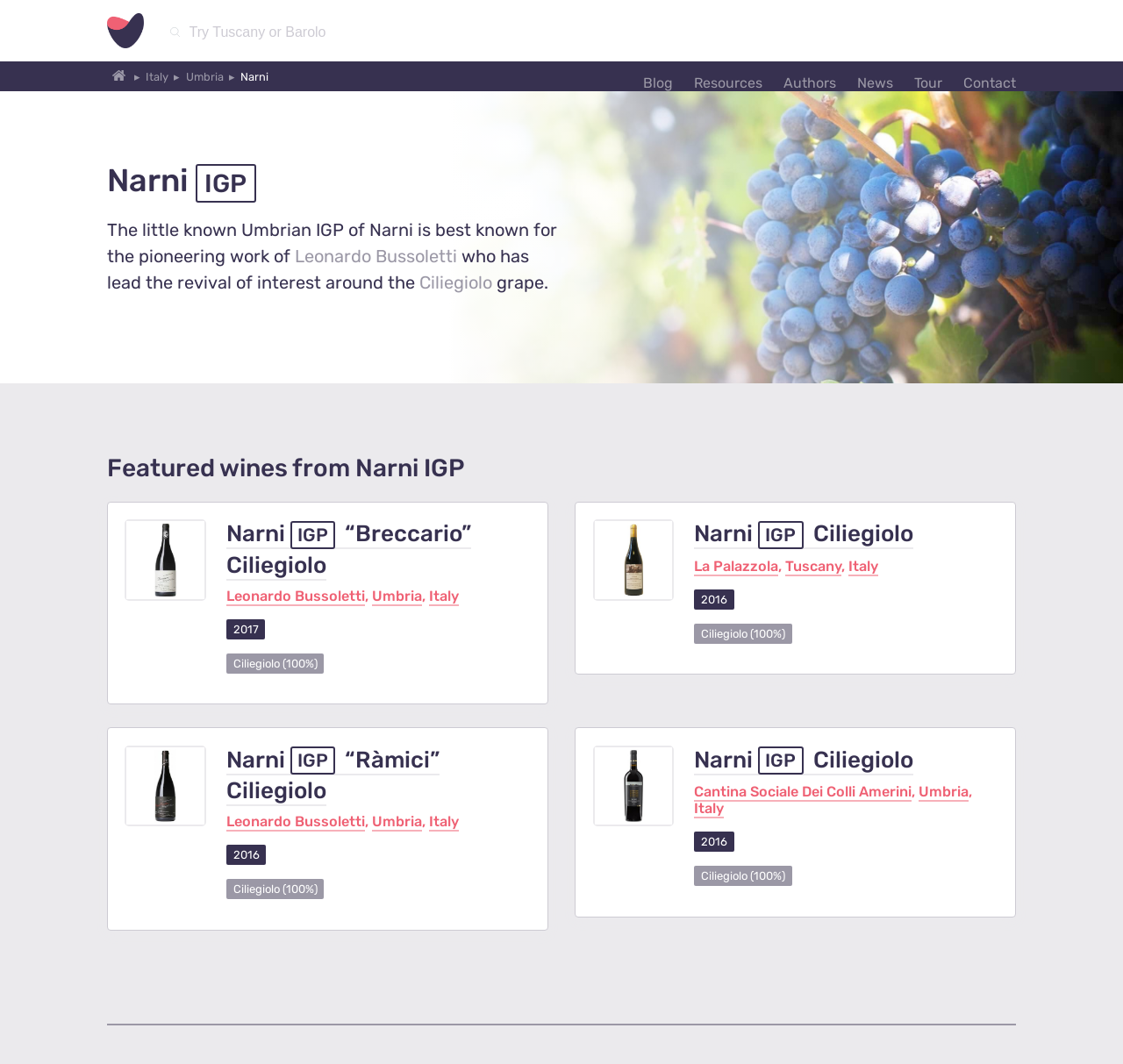Locate the bounding box coordinates of the clickable area needed to fulfill the instruction: "Read the blog".

[0.573, 0.07, 0.599, 0.086]